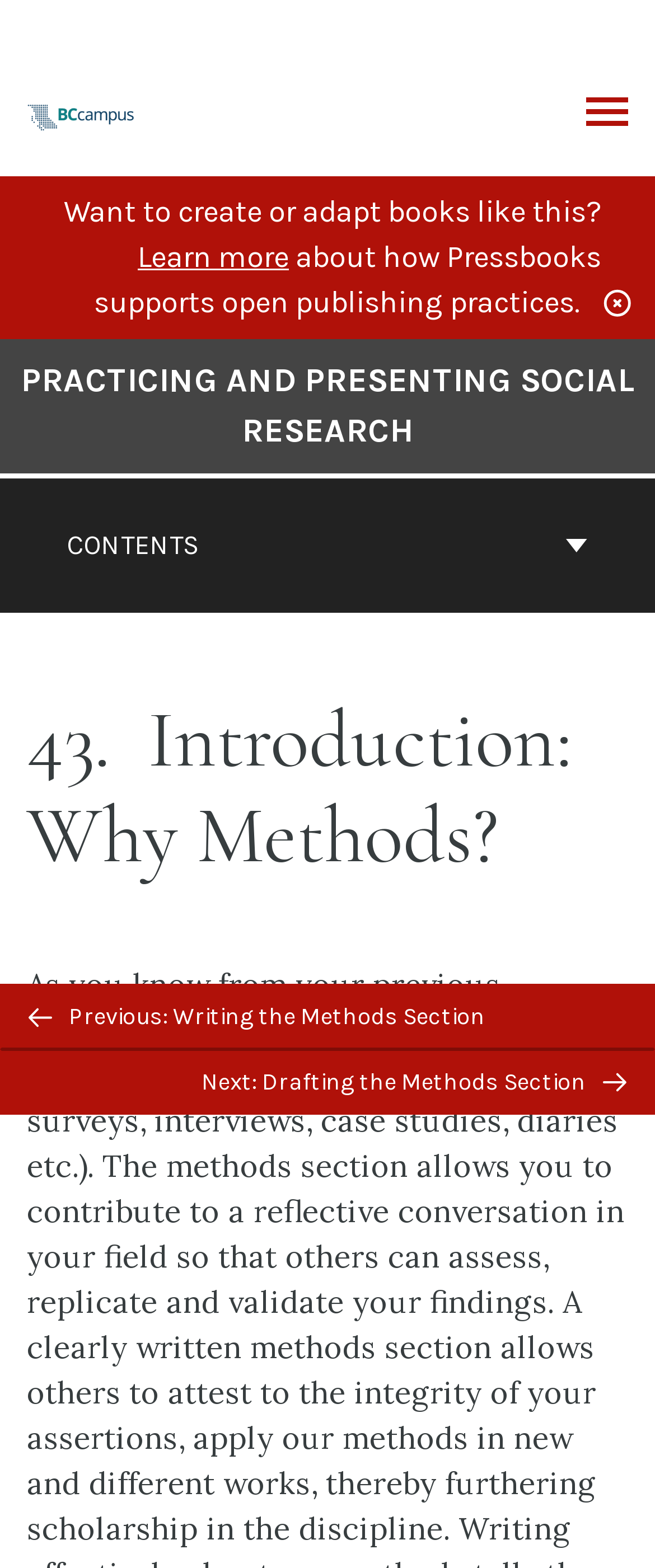Please find the bounding box coordinates in the format (top-left x, top-left y, bottom-right x, bottom-right y) for the given element description. Ensure the coordinates are floating point numbers between 0 and 1. Description: Back to top

[0.449, 0.576, 0.551, 0.619]